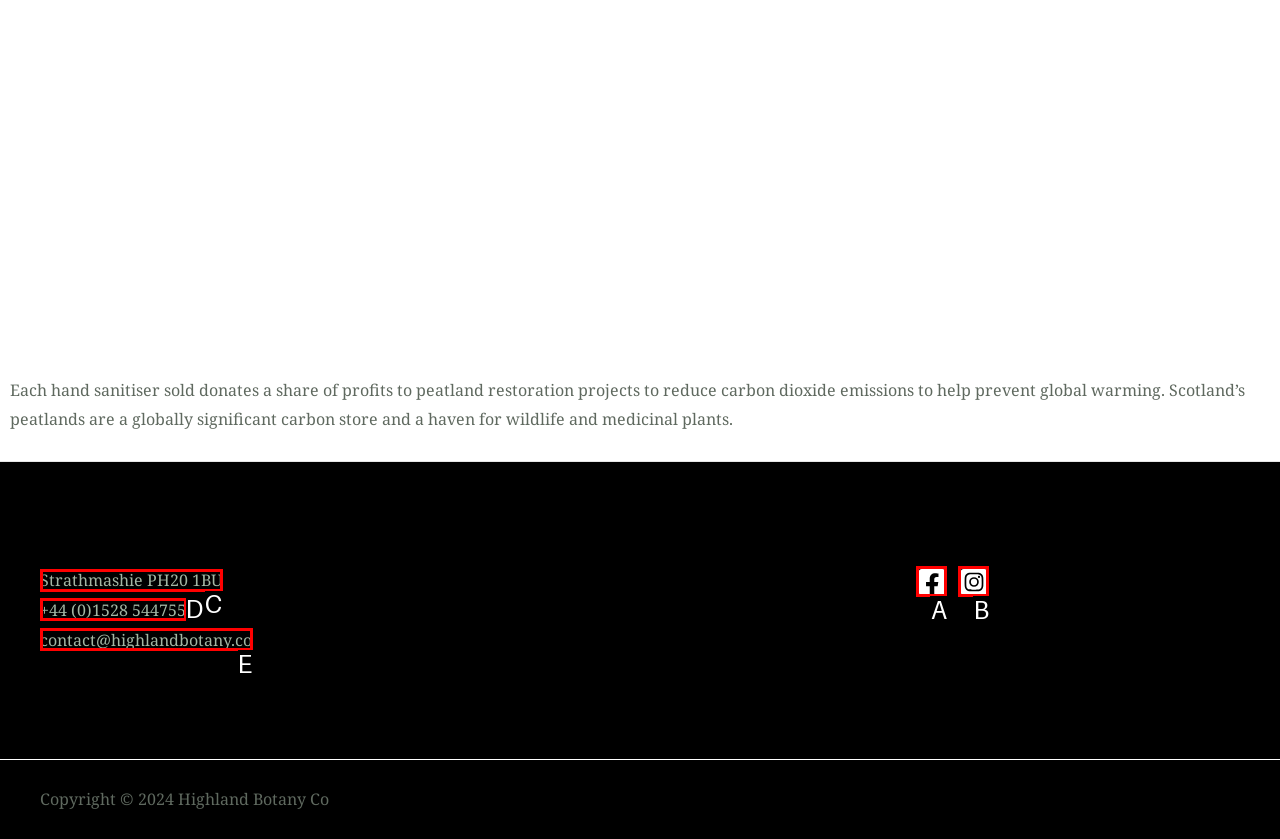Select the letter that corresponds to the description: +44 (0)1528 544755. Provide your answer using the option's letter.

D